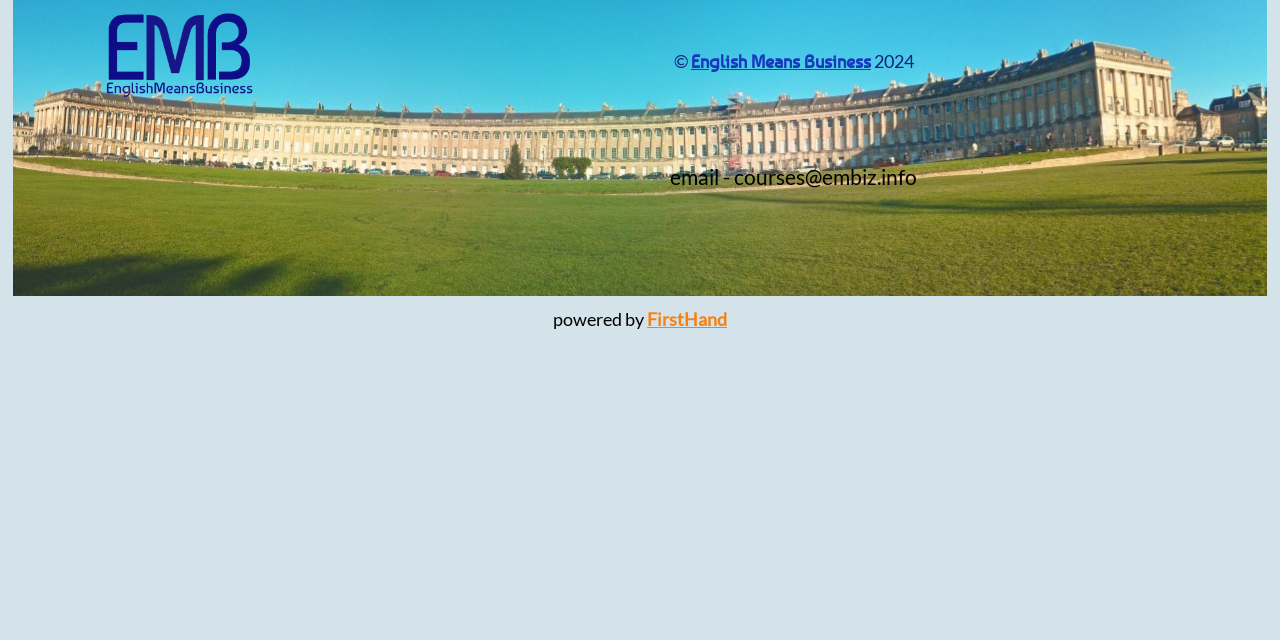Provide the bounding box coordinates of the UI element this sentence describes: "FirstHand".

[0.505, 0.483, 0.568, 0.516]